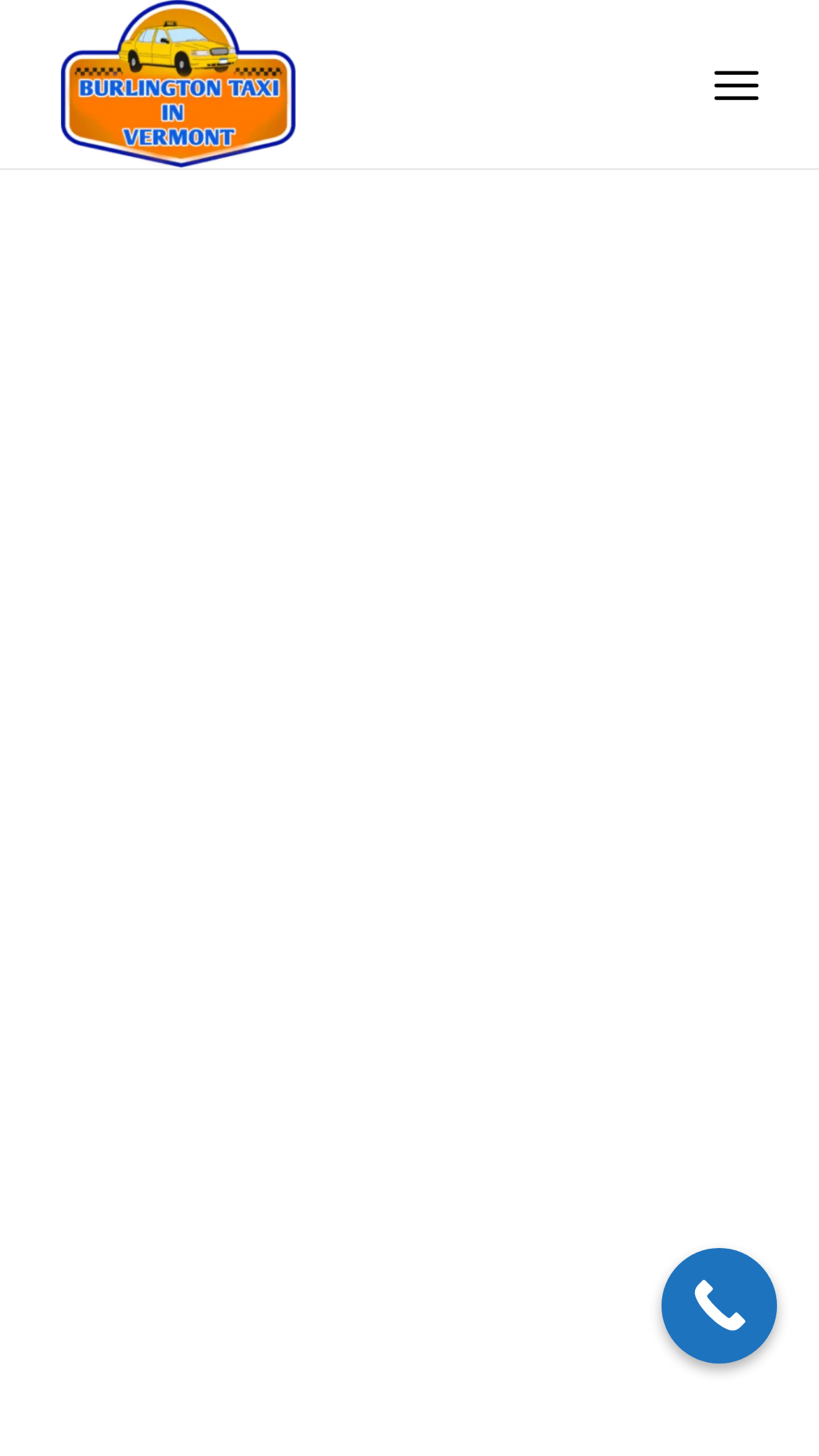Convey a detailed summary of the webpage, mentioning all key elements.

The webpage is about Burlington VT to Jay VT Taxi and Shuttle service. At the top left, there is a logo image of "Burlington Taxi Service" with a link to the service. Next to the logo, there is a vertical menu with a "Menu" link. 

Below the logo and menu, there is a heading that reads "Burlington VT to Jay VT Taxi and Shuttle service". 

At the bottom right, there is a "Call Now Button" link.